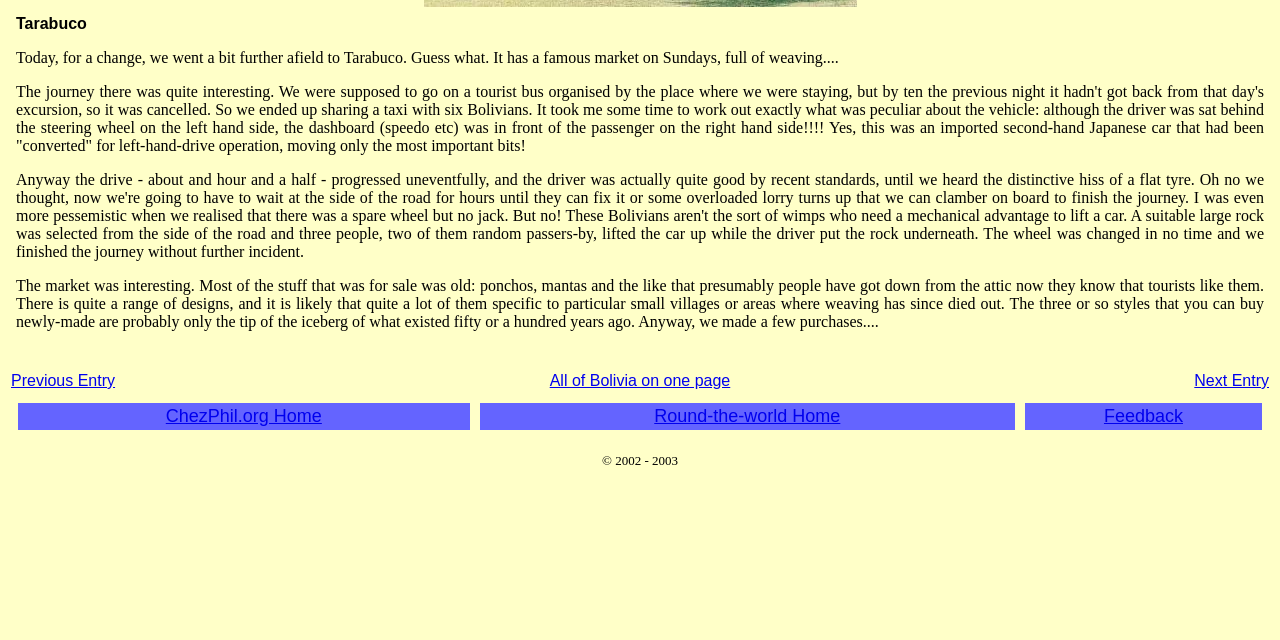Using the given description, provide the bounding box coordinates formatted as (top-left x, top-left y, bottom-right x, bottom-right y), with all values being floating point numbers between 0 and 1. Description: Next Entry

[0.933, 0.581, 0.991, 0.608]